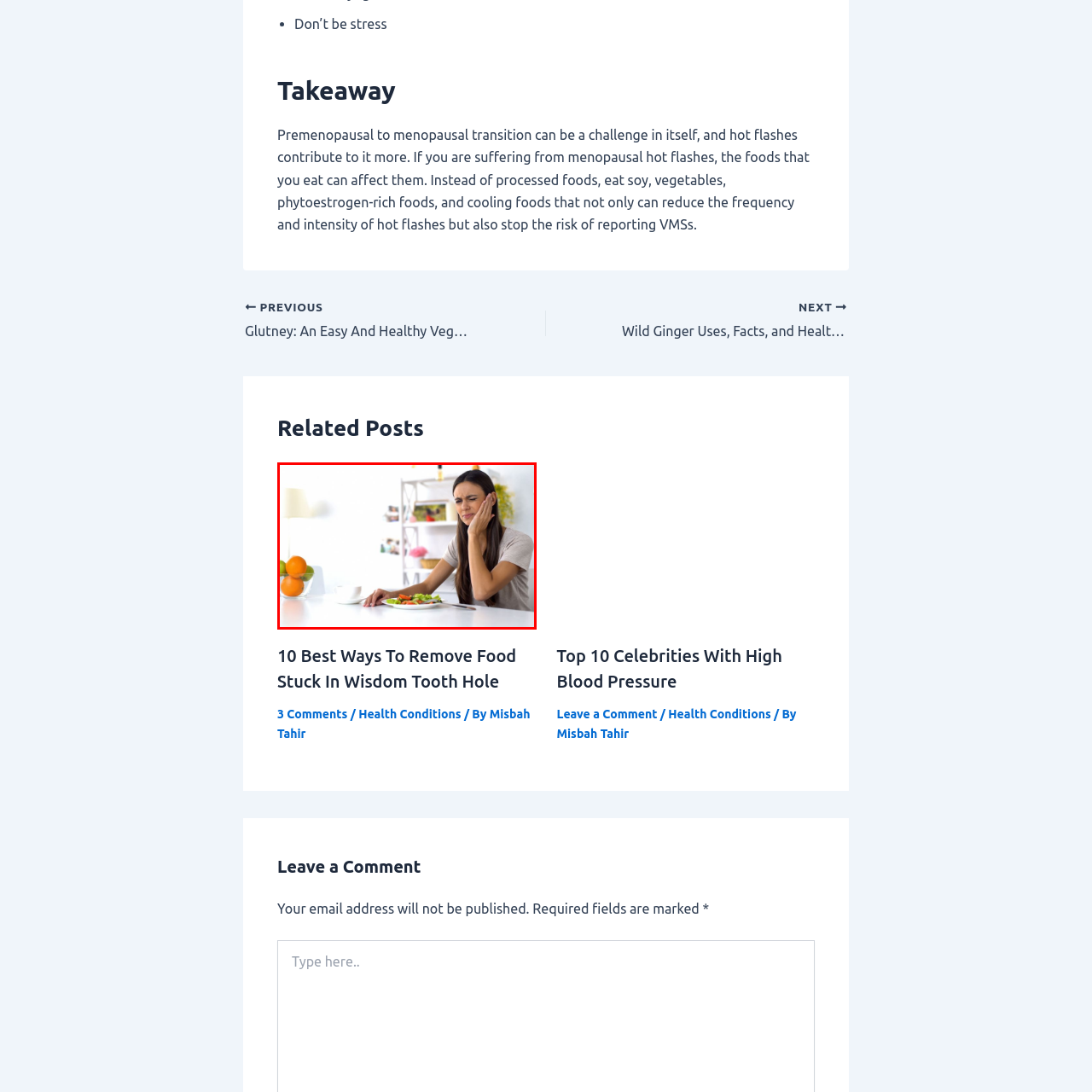Is the setting of the image a home kitchen?
Observe the image inside the red bounding box carefully and answer the question in detail.

The caption describes the setting as 'bright and airy, with soft lighting that enhances the overall atmosphere, indicative of a home kitchen', which implies that the image is set in a home kitchen.